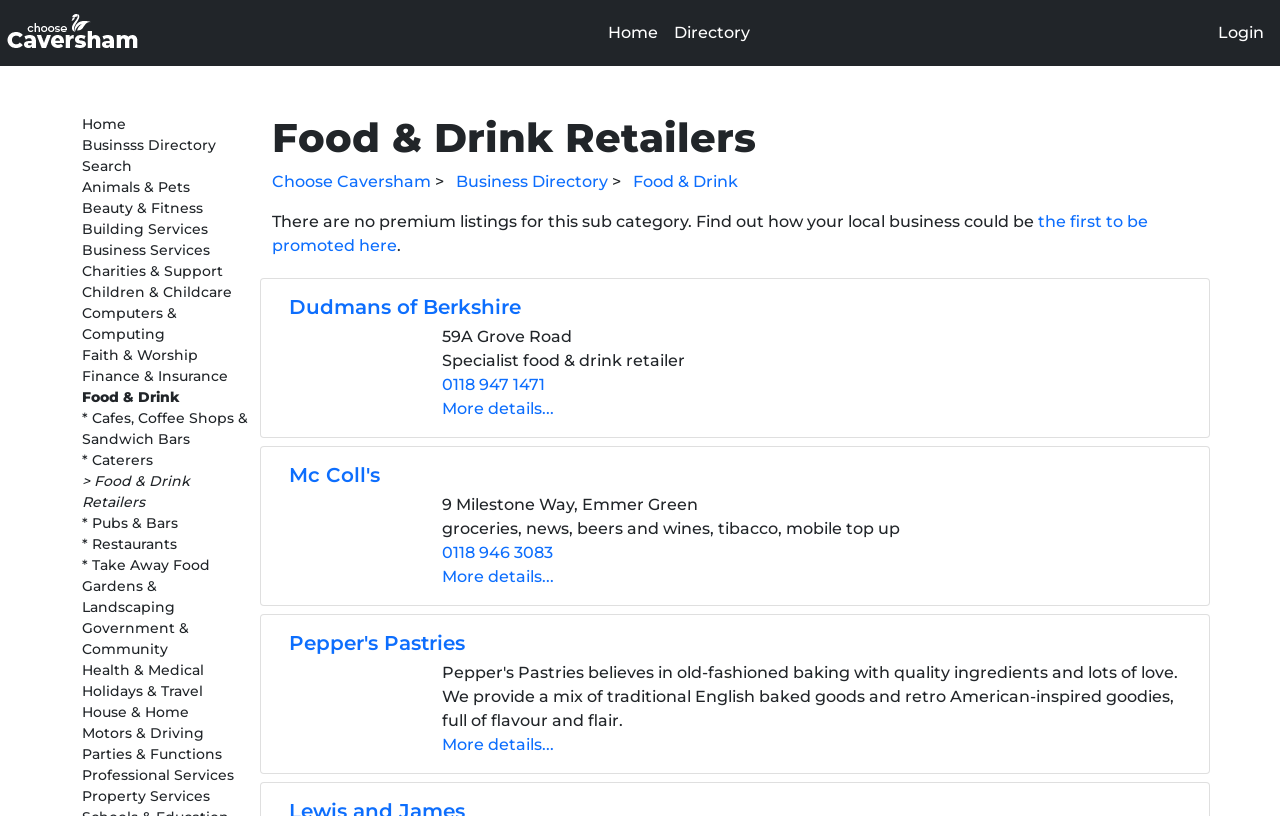Provide a single word or phrase to answer the given question: 
How many businesses are listed on this page?

3